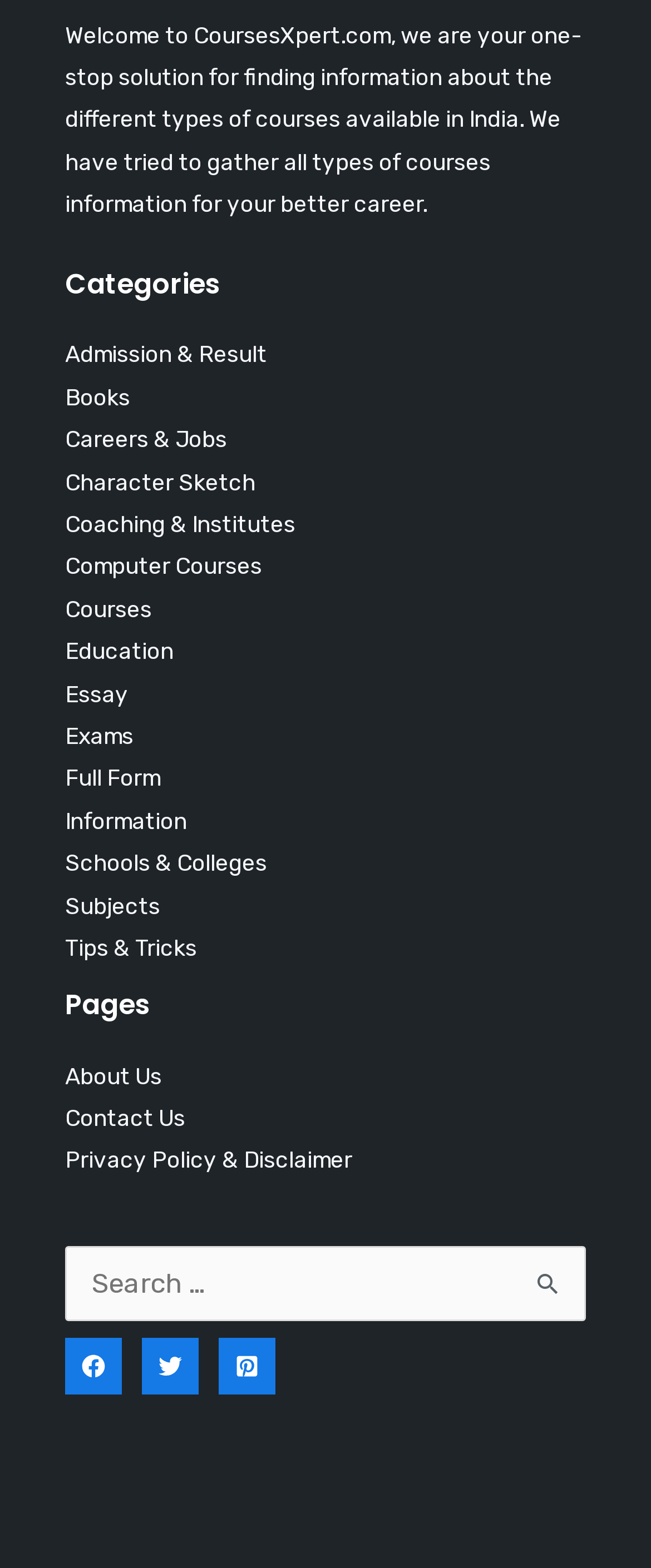Provide the bounding box coordinates of the HTML element this sentence describes: "Character Sketch". The bounding box coordinates consist of four float numbers between 0 and 1, i.e., [left, top, right, bottom].

[0.1, 0.299, 0.392, 0.316]